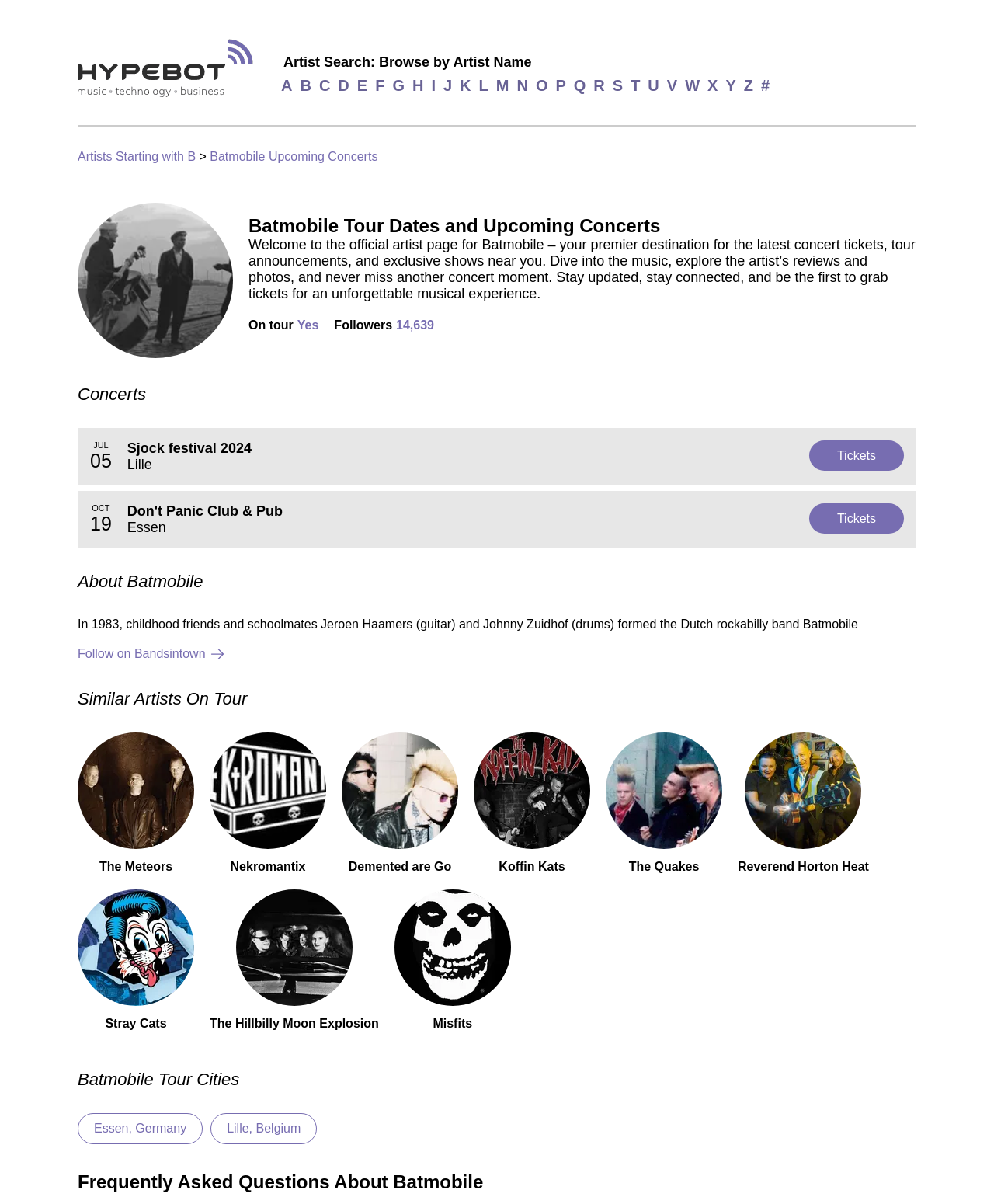Please specify the bounding box coordinates of the element that should be clicked to execute the given instruction: 'View Batmobile upcoming concerts'. Ensure the coordinates are four float numbers between 0 and 1, expressed as [left, top, right, bottom].

[0.211, 0.125, 0.38, 0.135]